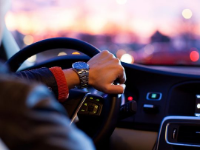What is the driver wearing on their wrist?
Kindly offer a detailed explanation using the data available in the image.

The driver’s wrist is adorned with a stylish watch, hinting at a sense of fashion and attention to detail.